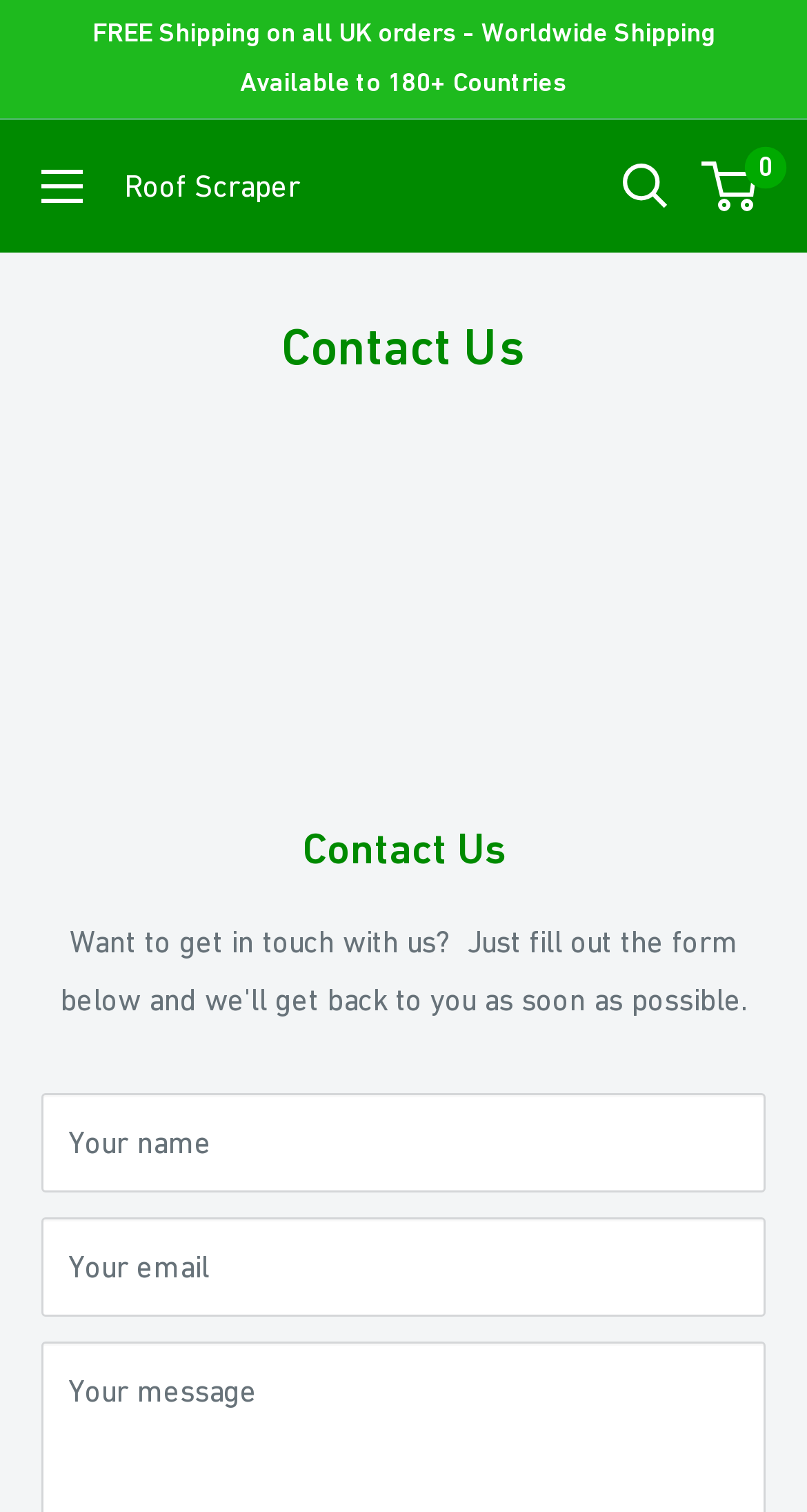Please give a short response to the question using one word or a phrase:
How many countries is worldwide shipping available to?

180+ Countries